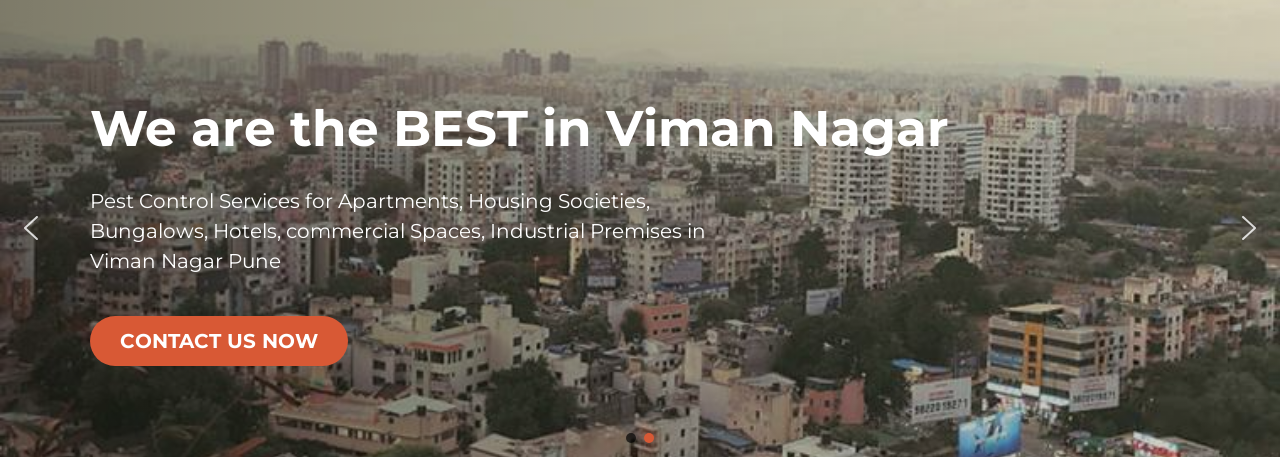What is the purpose of the call-to-action button? Look at the image and give a one-word or short phrase answer.

To invite customers to contact